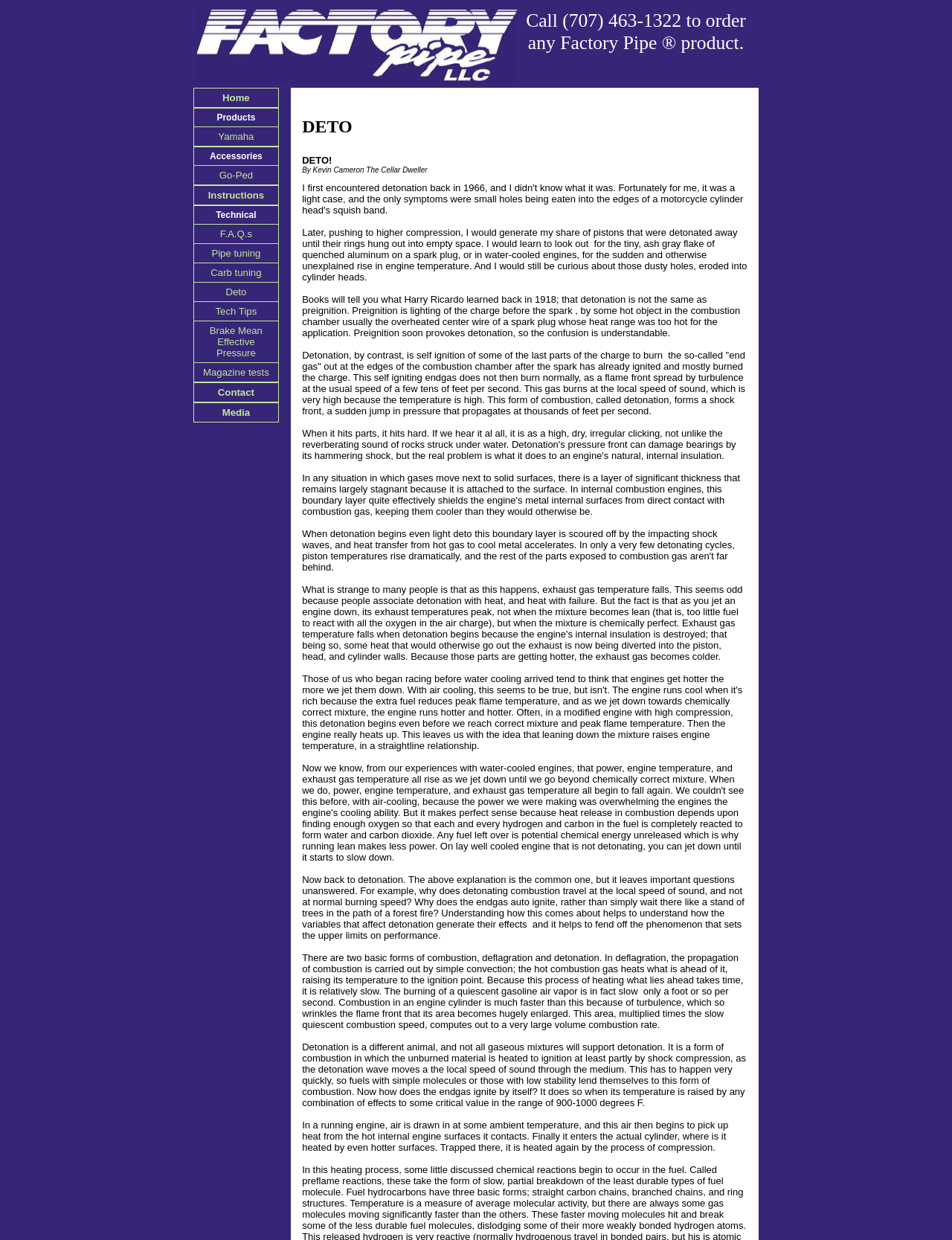Please identify the bounding box coordinates of the element that needs to be clicked to execute the following command: "Read the 'Technical' section". Provide the bounding box using four float numbers between 0 and 1, formatted as [left, top, right, bottom].

[0.227, 0.169, 0.269, 0.178]